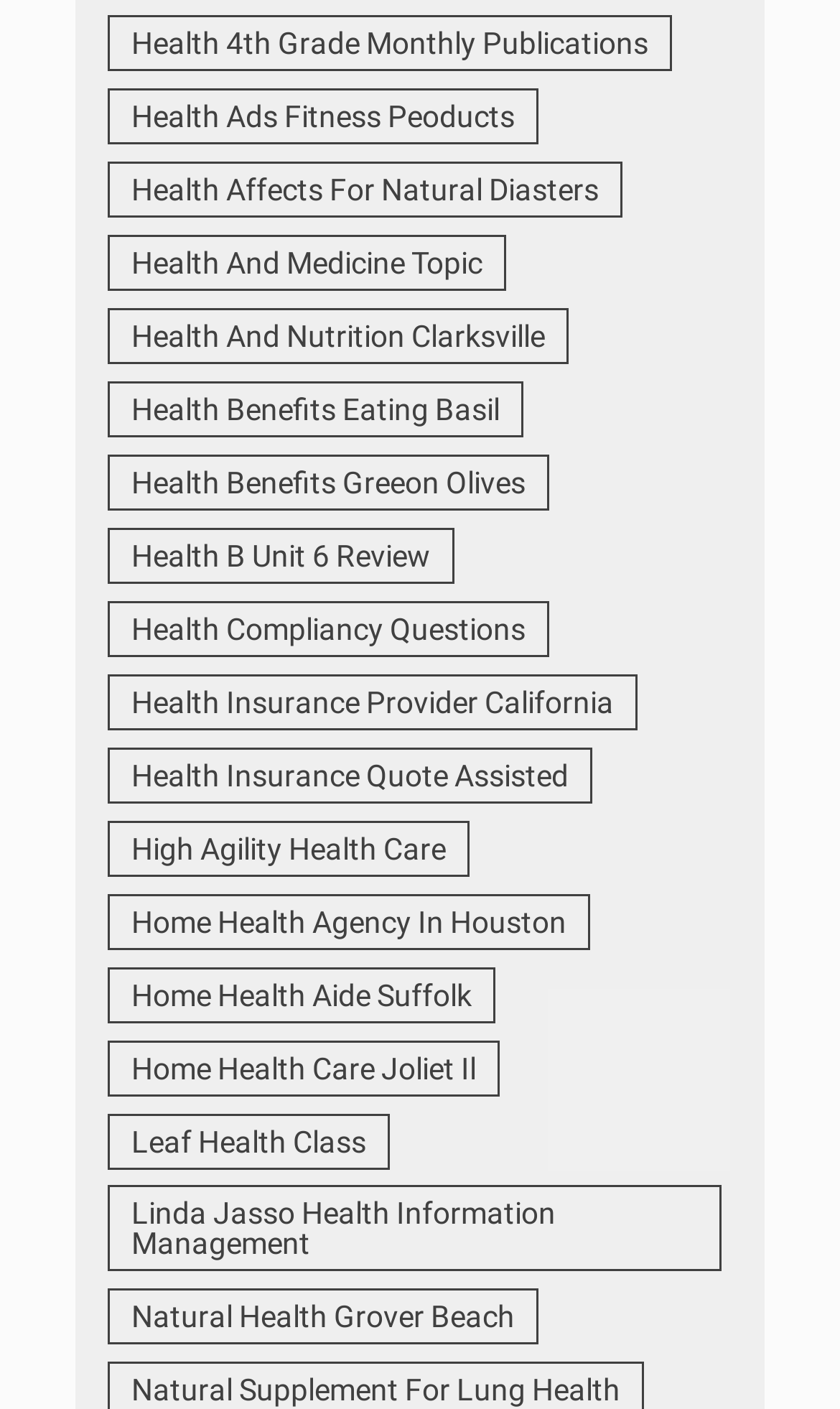How many links have a location in their title?
Answer with a single word or phrase by referring to the visual content.

5